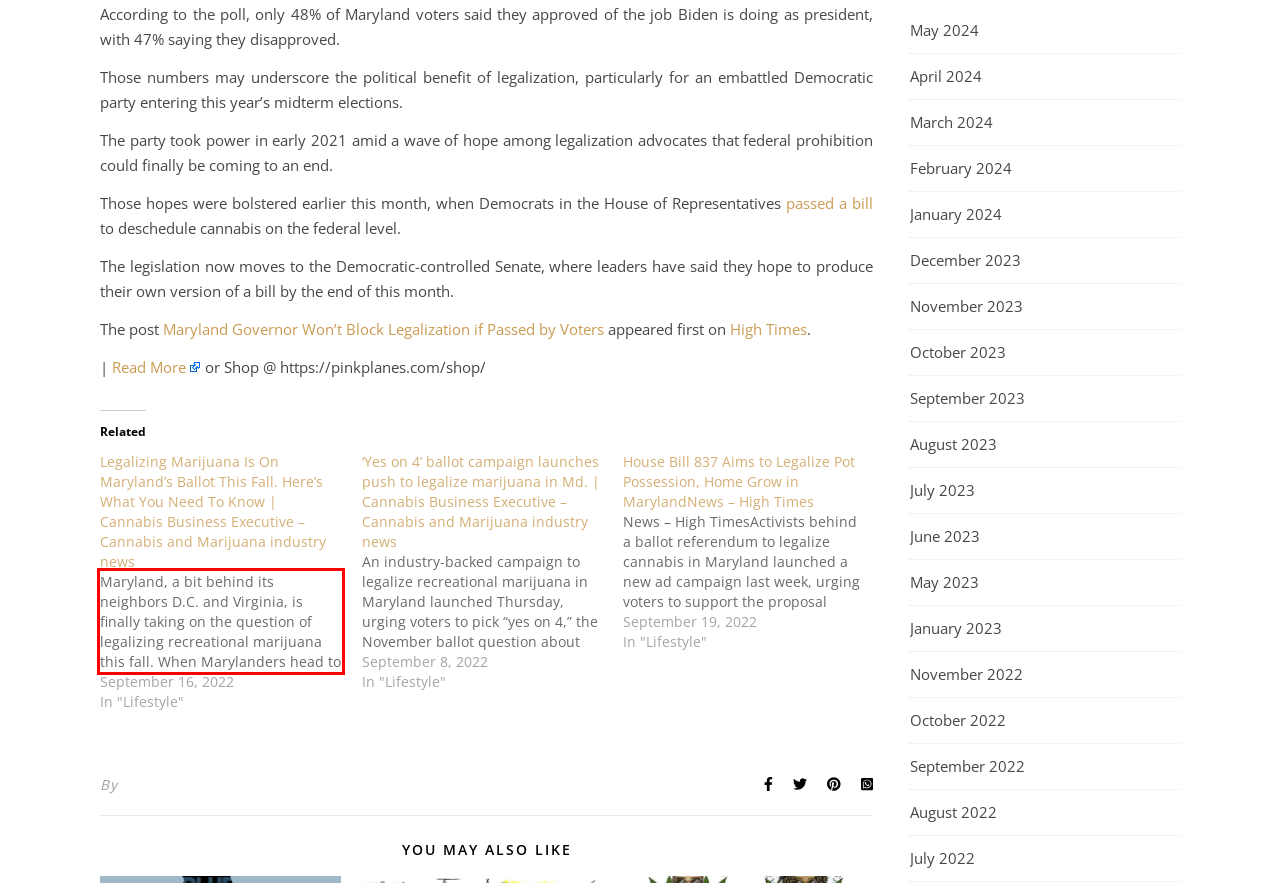Examine the screenshot of the webpage, locate the red bounding box, and perform OCR to extract the text contained within it.

Maryland, a bit behind its neighbors D.C. and Virginia, is finally taking on the question of legalizing recreational marijuana this fall. When Marylanders head to the polls (or drop-boxes) in November, they will… The post Legalizing Marijuana Is On Maryland’s Ballot This Fall. Here’s What You Need To Know appeared first on Cannabis…